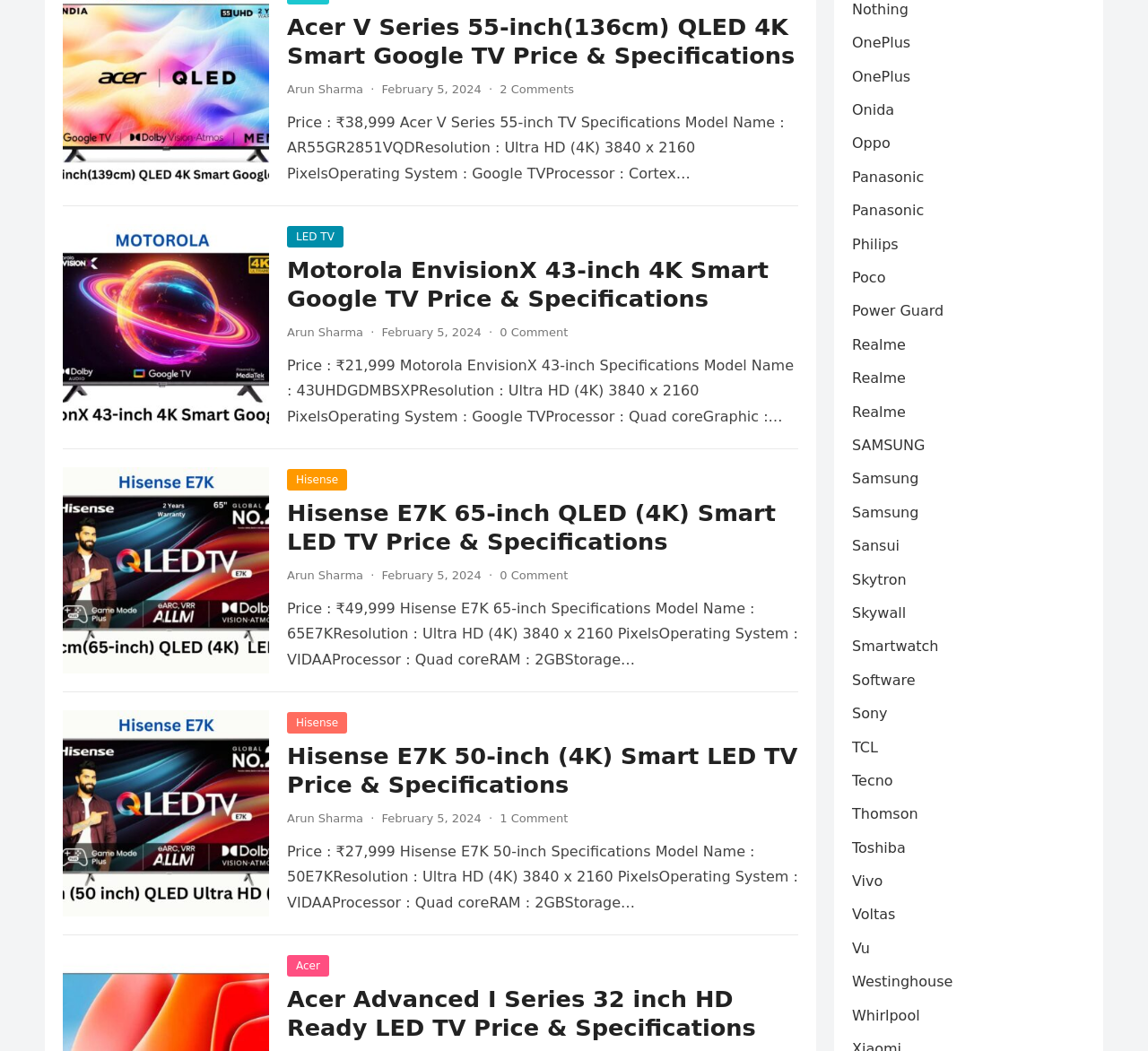Find and specify the bounding box coordinates that correspond to the clickable region for the instruction: "Follow NCBI on Twitter".

None